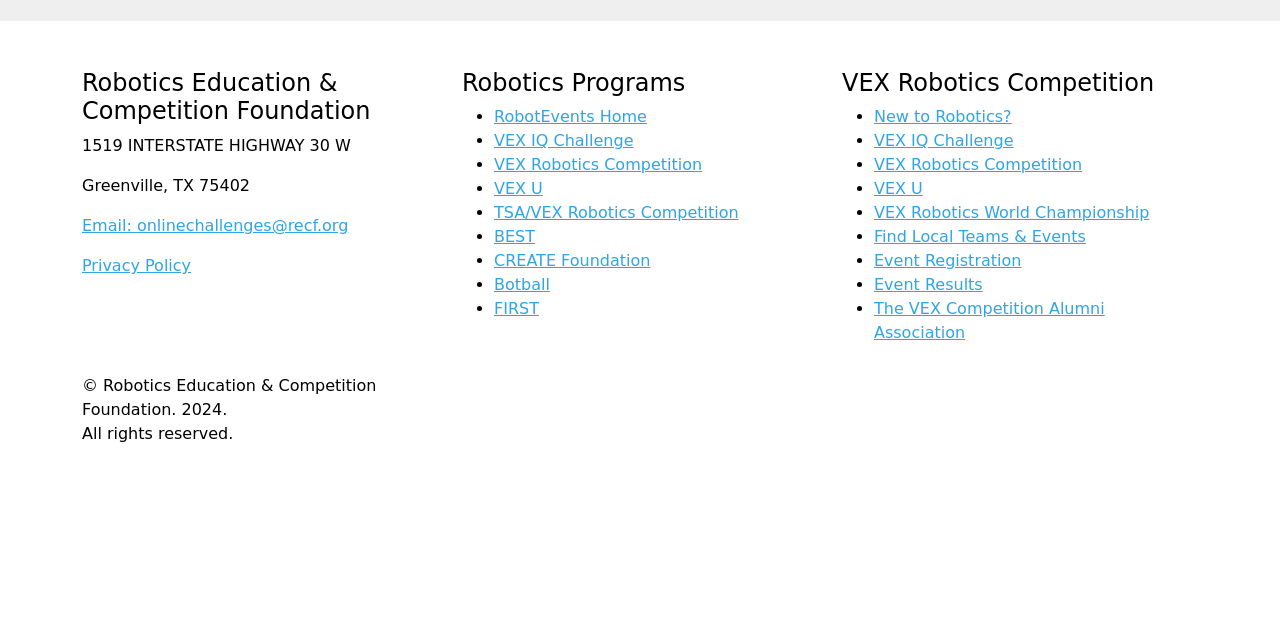Identify the bounding box coordinates for the UI element described by the following text: "VEX Robotics Competition". Provide the coordinates as four float numbers between 0 and 1, in the format [left, top, right, bottom].

[0.386, 0.243, 0.549, 0.272]